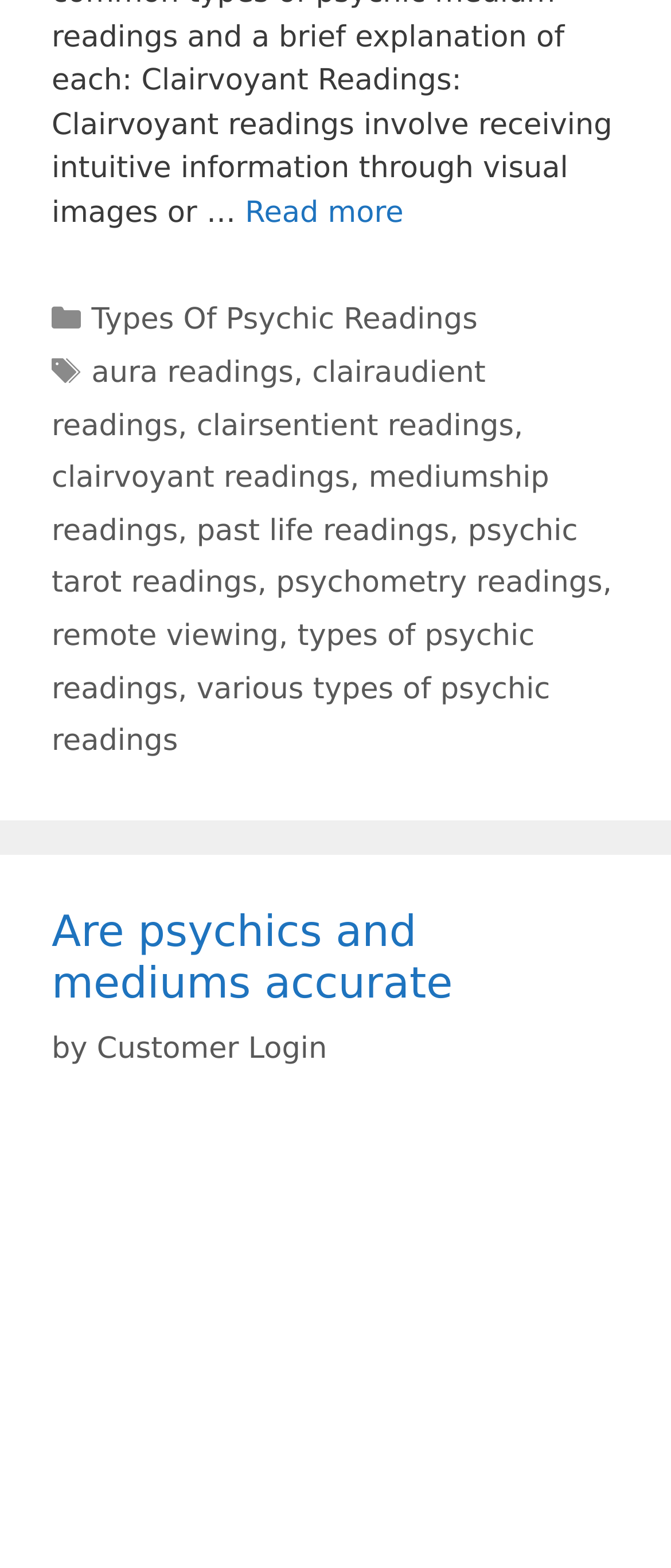What is the relationship between the header and the footer sections? Look at the image and give a one-word or short phrase answer.

Header provides main topic, footer provides related topics